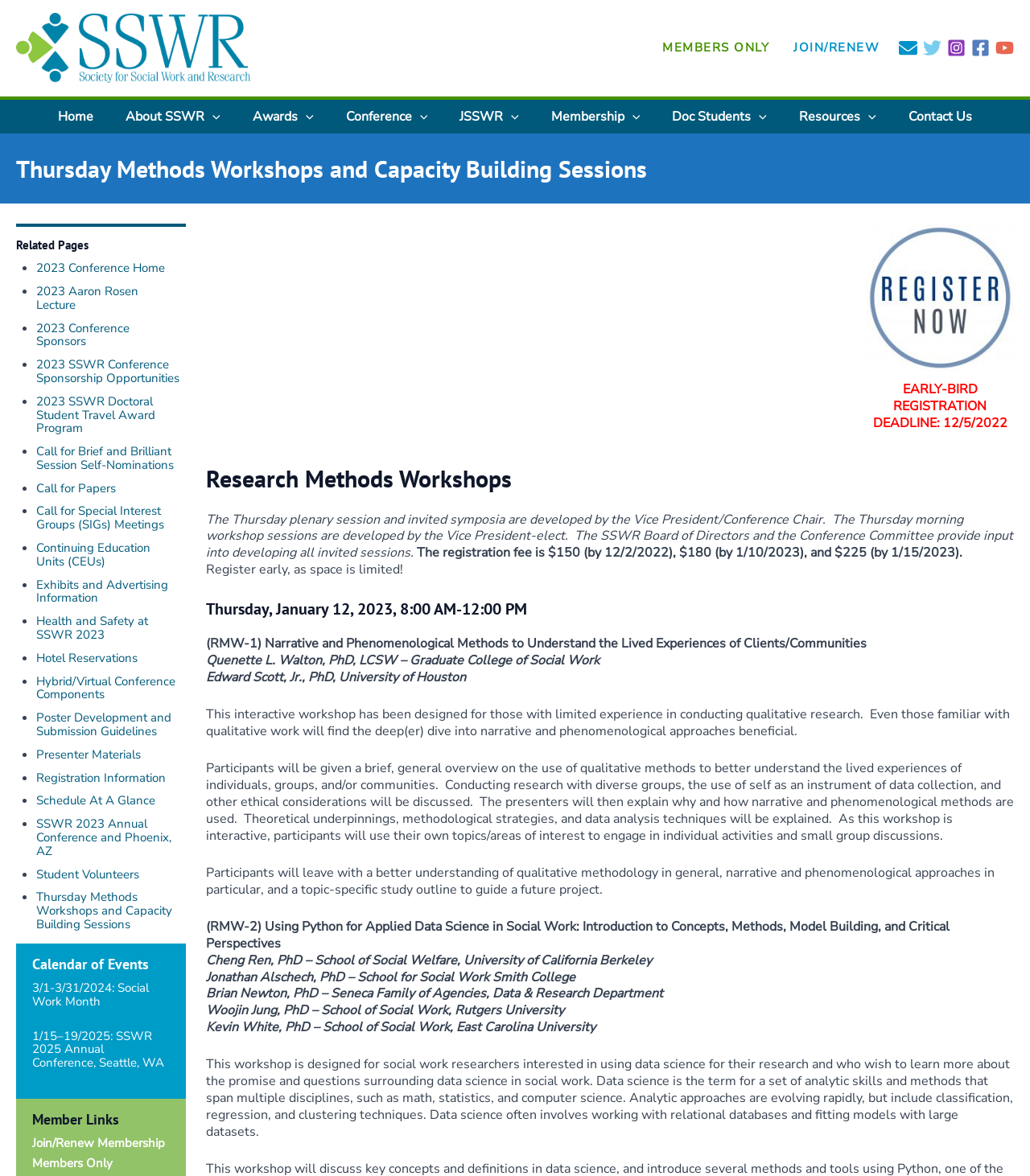Identify the bounding box coordinates of the area you need to click to perform the following instruction: "Go to the Home page".

[0.041, 0.085, 0.107, 0.114]